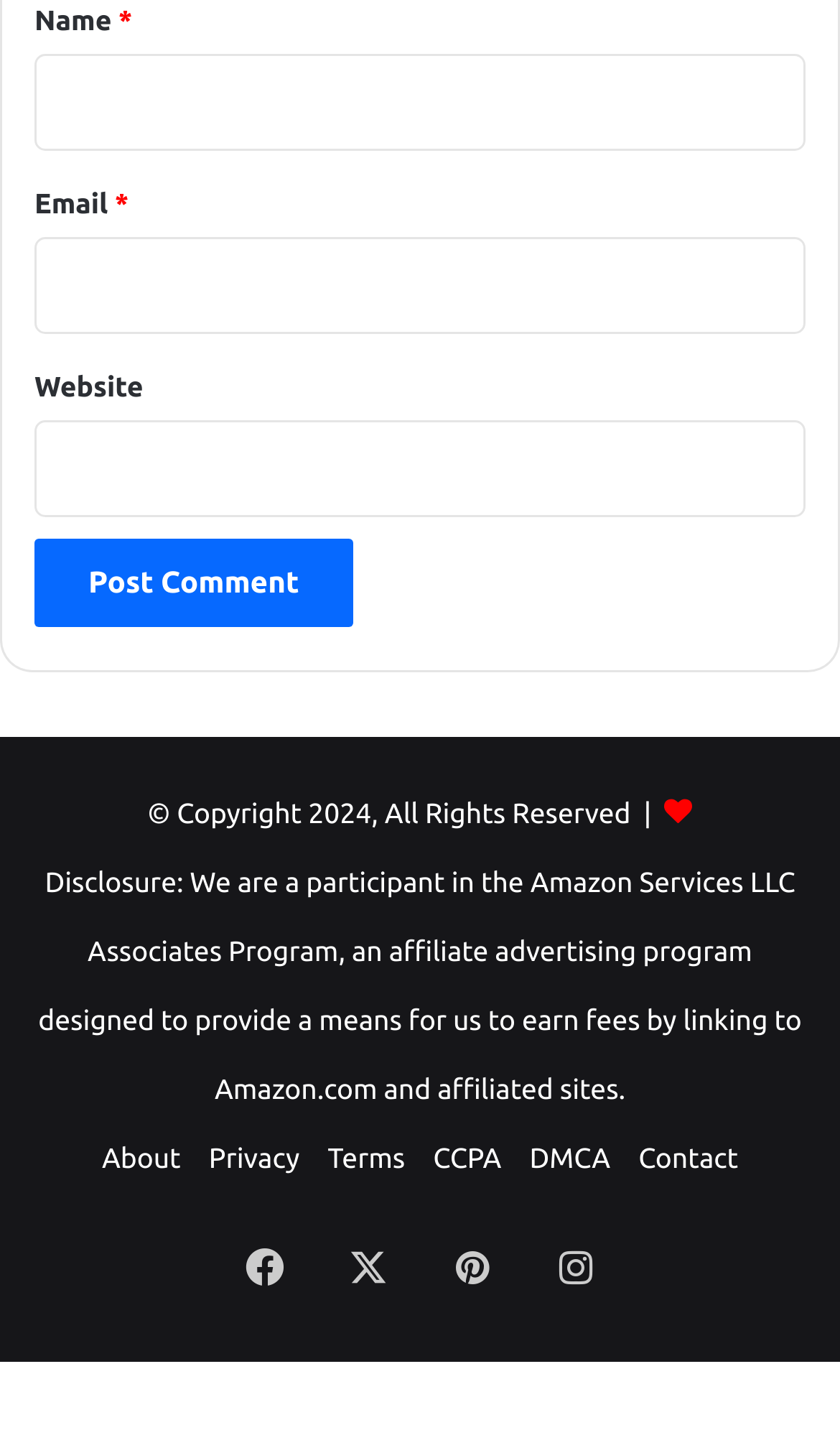How many text fields are there? From the image, respond with a single word or brief phrase.

3